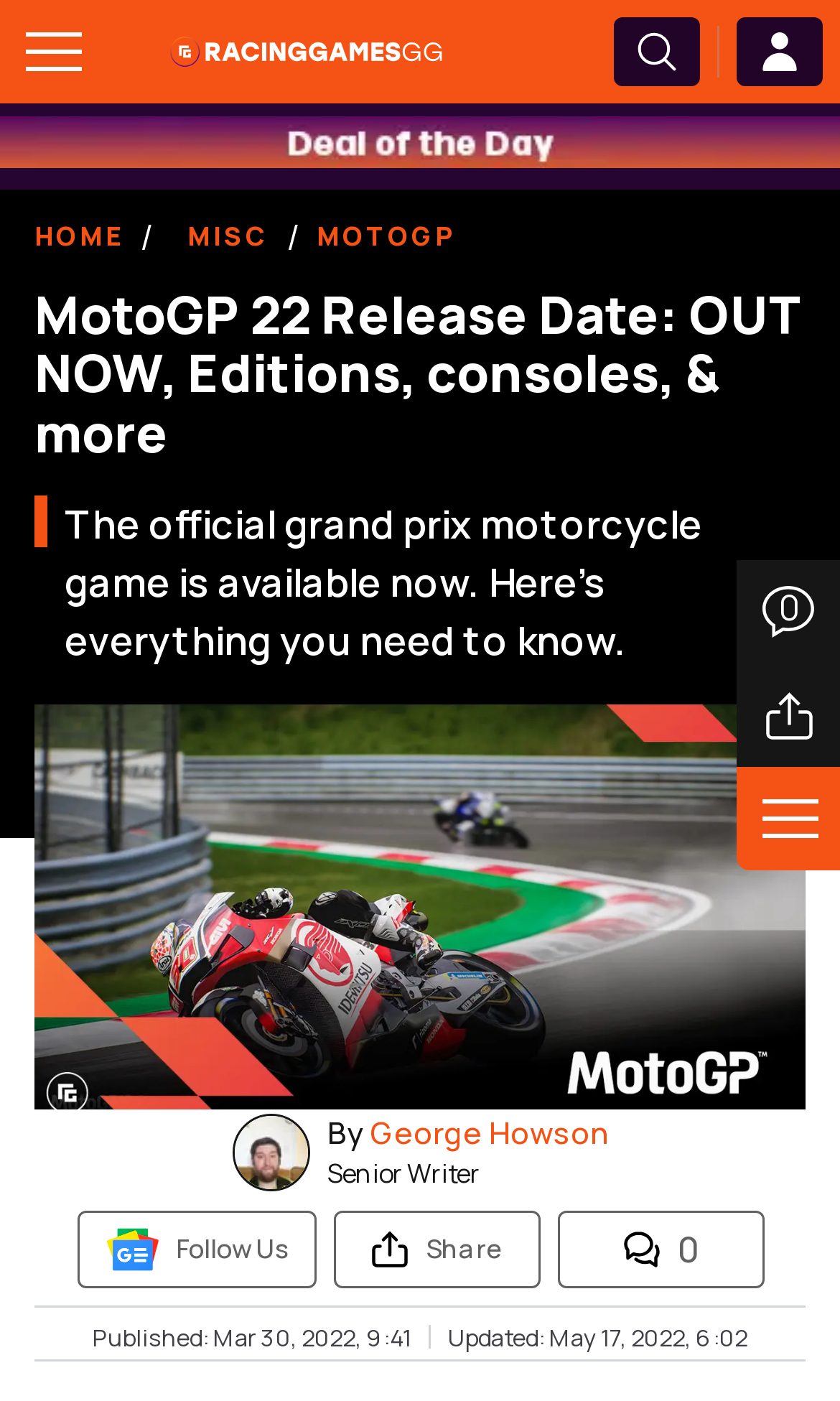Analyze the image and give a detailed response to the question:
What is the purpose of the button with the 'open-comments' image?

The button with the 'open-comments' image is labeled as 'show comments', suggesting that its purpose is to display comments related to the article.